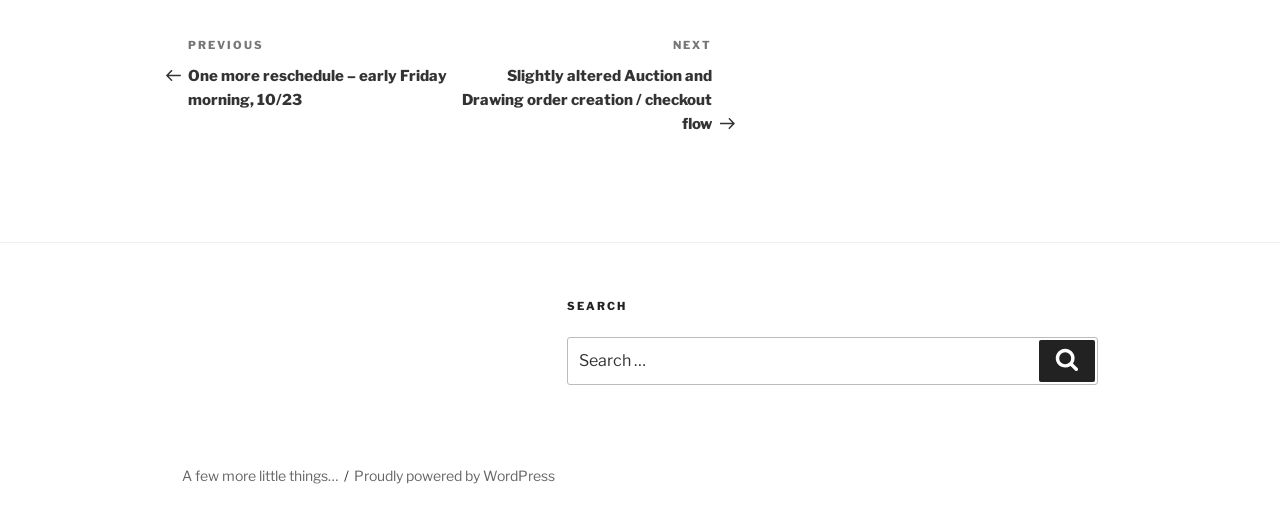What is the previous post about?
Provide an in-depth and detailed explanation in response to the question.

I found the link 'Previous Post' with the text 'One more reschedule – early Friday morning, 10/23' which suggests that the previous post is about rescheduling something.